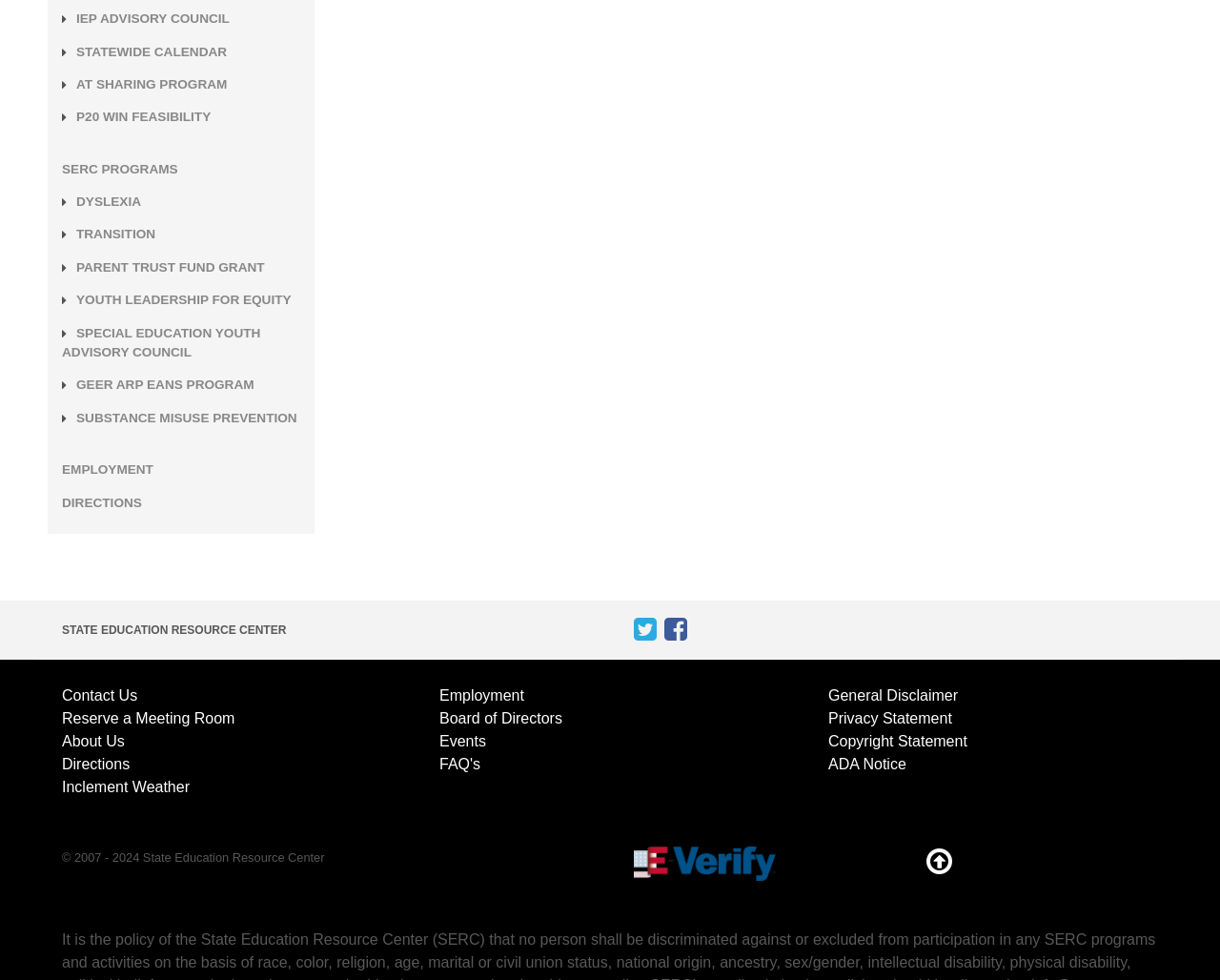Point out the bounding box coordinates of the section to click in order to follow this instruction: "Contact via phone".

None